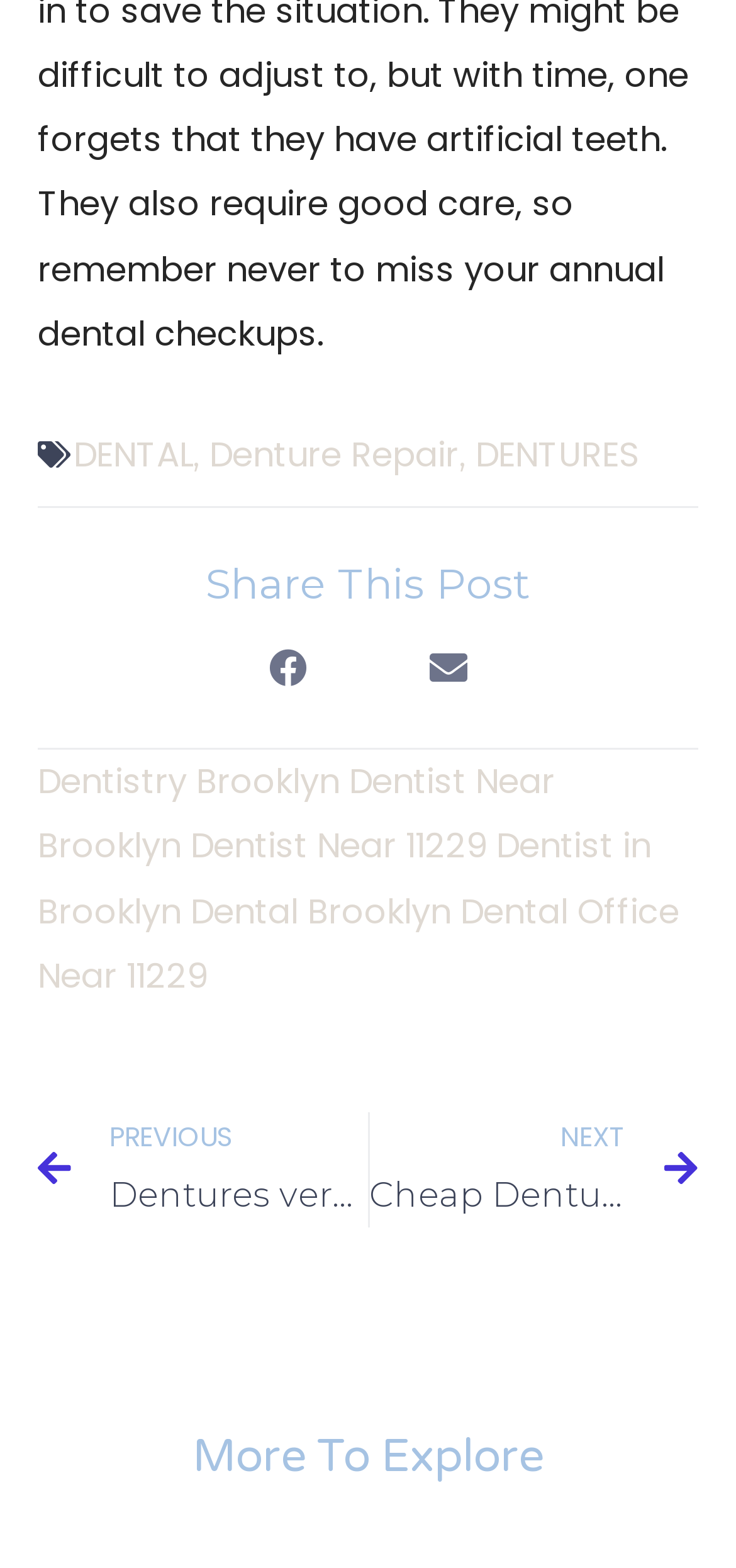How many links are related to Brooklyn?
Kindly offer a comprehensive and detailed response to the question.

There are five links related to Brooklyn, which can be determined by counting the number of link elements with 'Brooklyn' in their text. The five links are 'Dentistry Brooklyn', 'Dentist Near Brooklyn', 'Dentist in Brooklyn', 'Dental Brooklyn', and 'Dental Office Near 11229'.